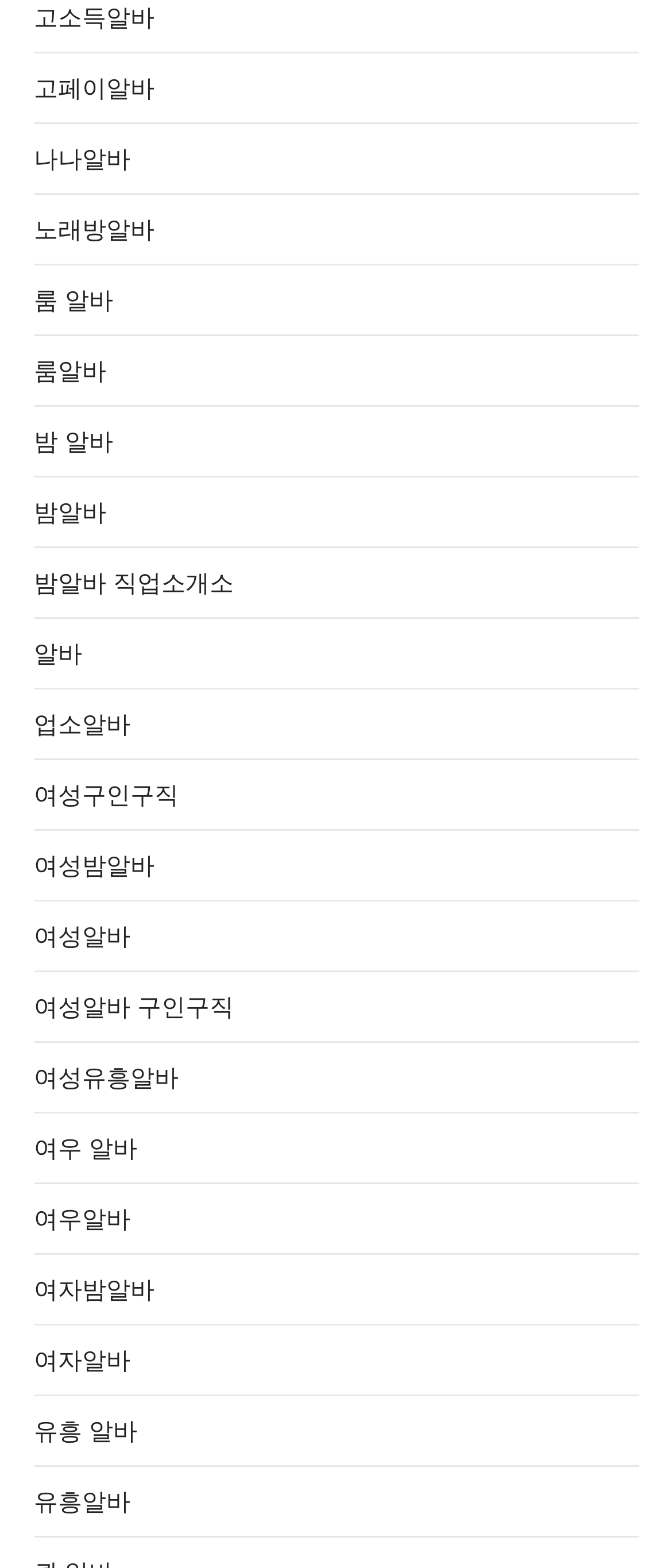Please identify the bounding box coordinates of the element's region that needs to be clicked to fulfill the following instruction: "Visit 밤 알바 page". The bounding box coordinates should consist of four float numbers between 0 and 1, i.e., [left, top, right, bottom].

[0.05, 0.267, 0.168, 0.296]